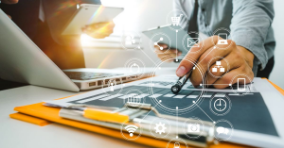What is the focus of the overlaid graphics?
Please answer the question with a detailed response using the information from the screenshot.

Overlaid graphics suggest a focus on information technology and connectivity, featuring icons that represent various digital tools, communication channels, and data-driven insights.